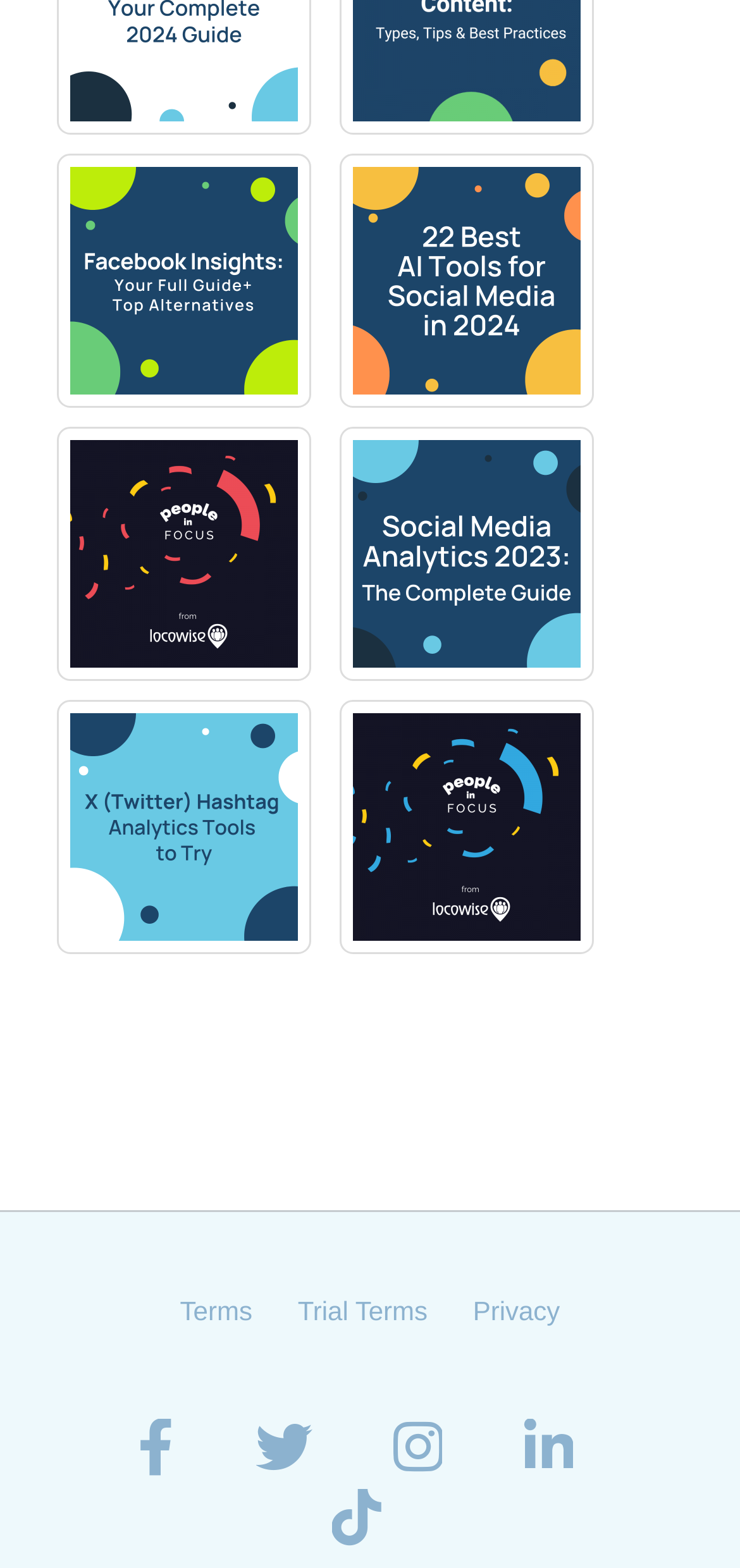How many links are there in the top half of the page?
Please provide a single word or phrase as your answer based on the screenshot.

4